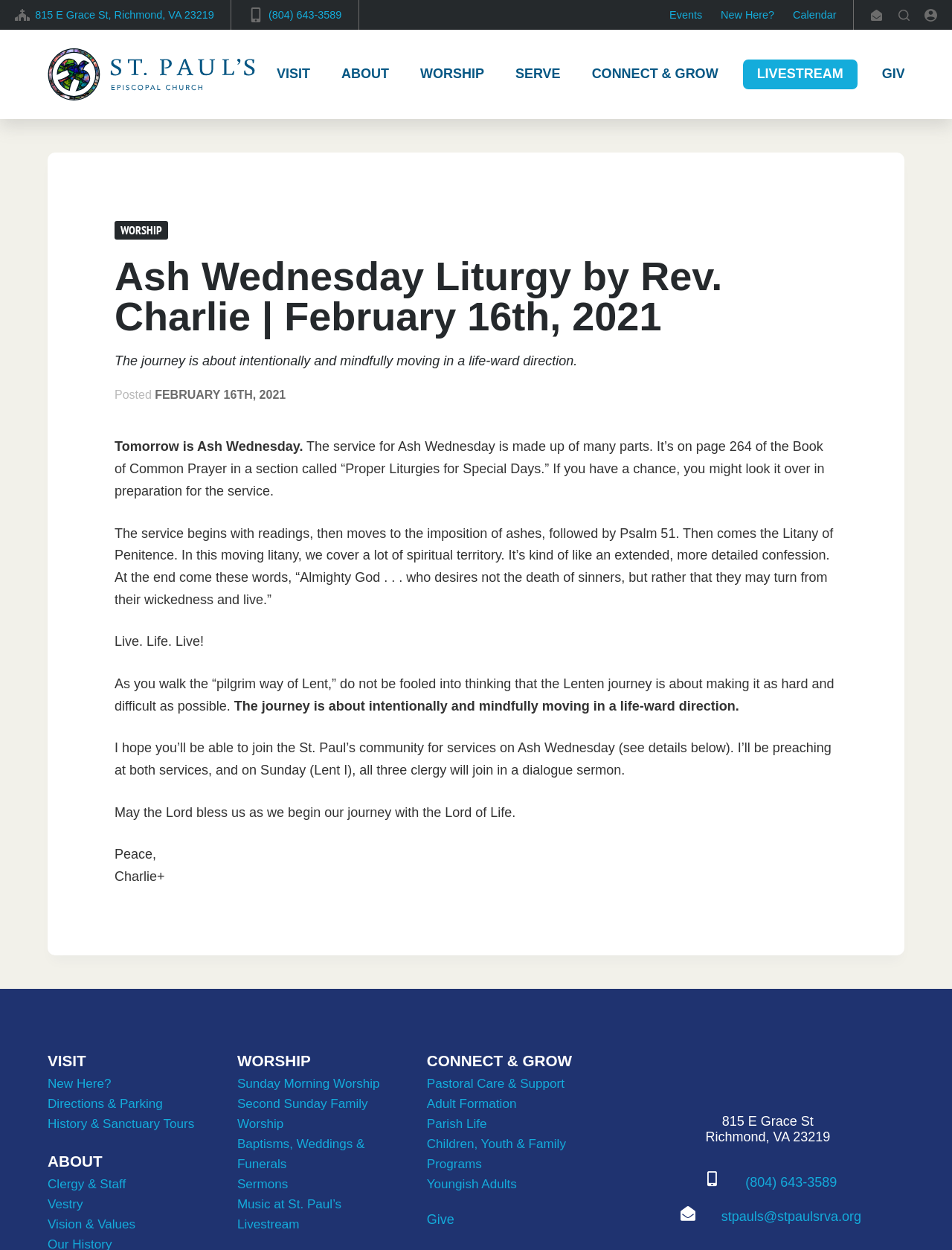Provide a single word or phrase answer to the question: 
What is the name of the church's website?

St. Paul's Episcopal Church